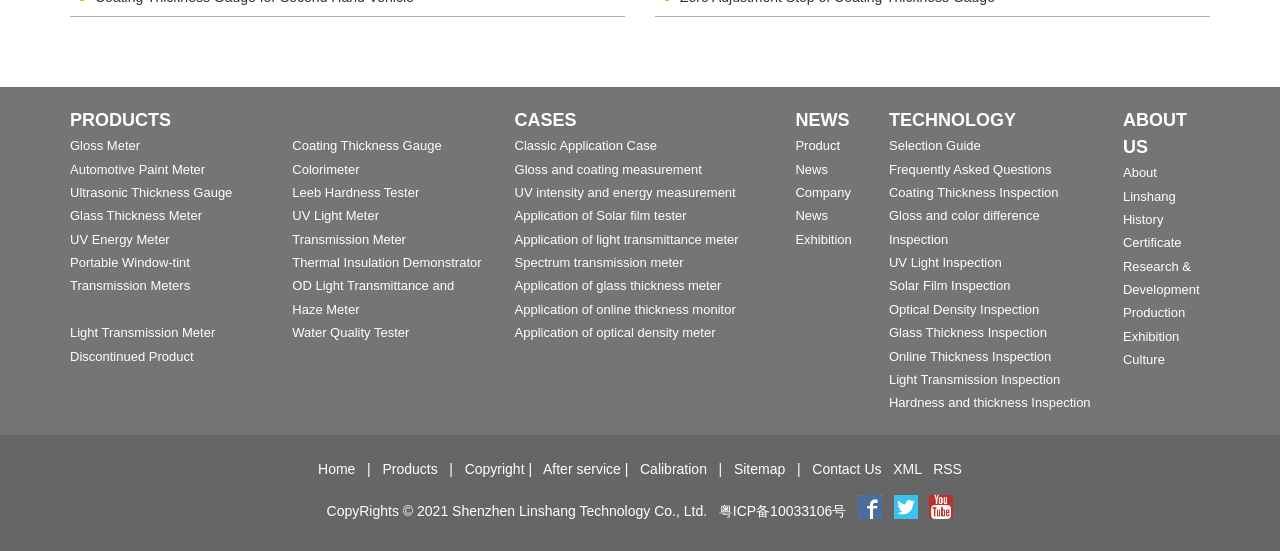What is the last product listed under PRODUCTS?
Please analyze the image and answer the question with as much detail as possible.

By examining the links under the PRODUCTS heading, the last product listed is 'Discontinued Product', which is the 371st link.